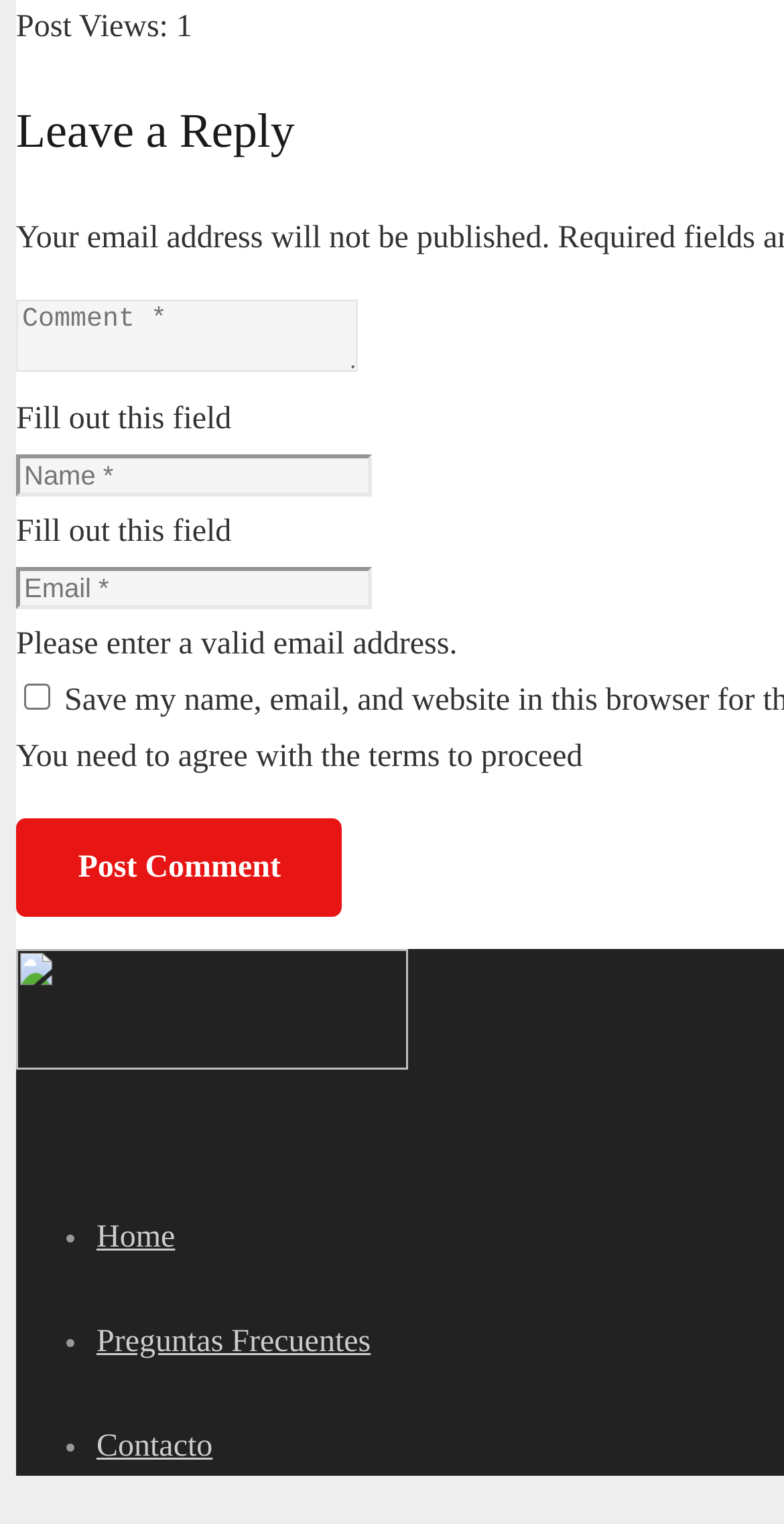Can you specify the bounding box coordinates for the region that should be clicked to fulfill this instruction: "Write a comment".

[0.021, 0.196, 0.456, 0.244]